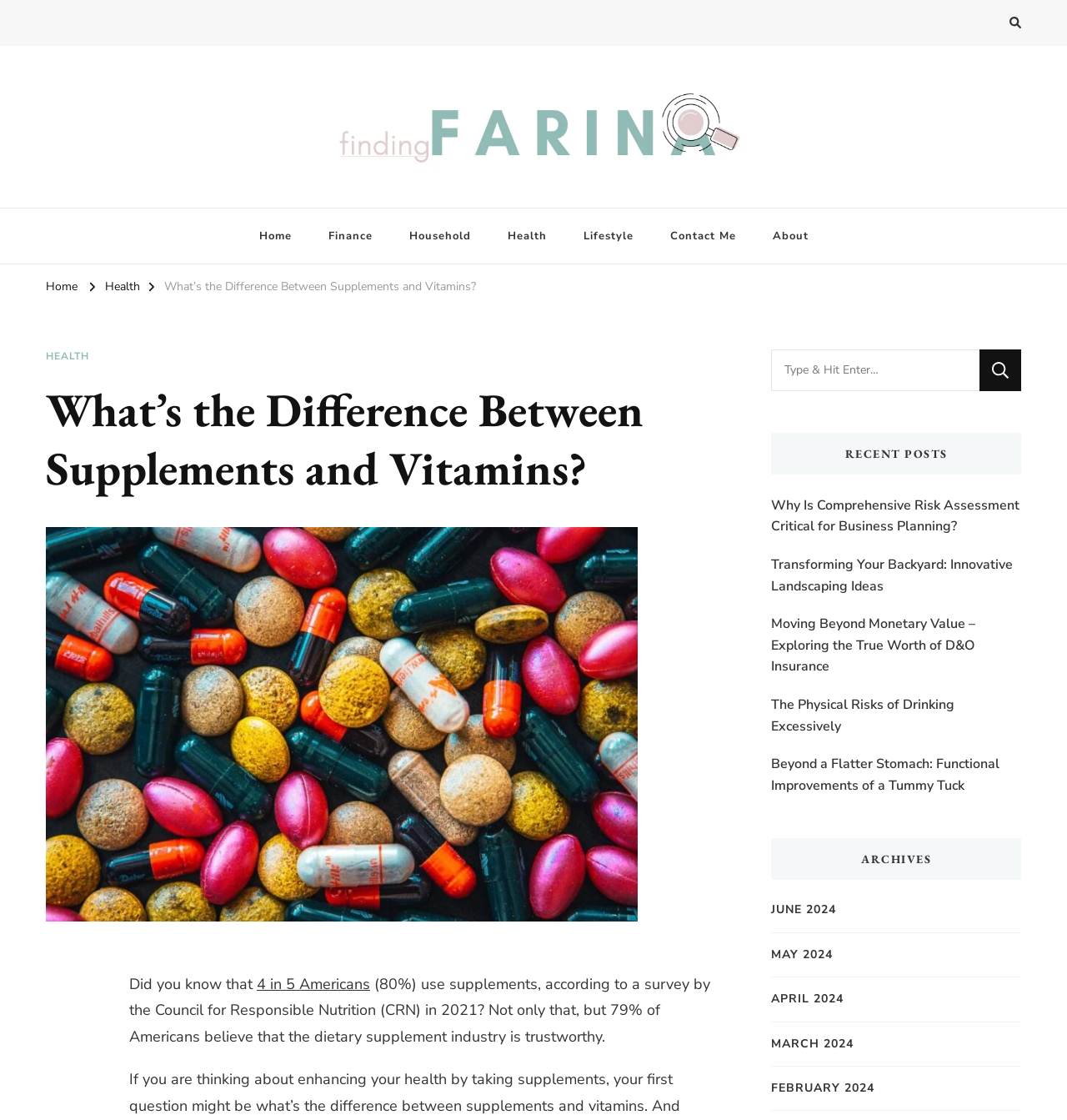Using the element description provided, determine the bounding box coordinates in the format (top-left x, top-left y, bottom-right x, bottom-right y). Ensure that all values are floating point numbers between 0 and 1. Element description: Health

[0.458, 0.186, 0.529, 0.236]